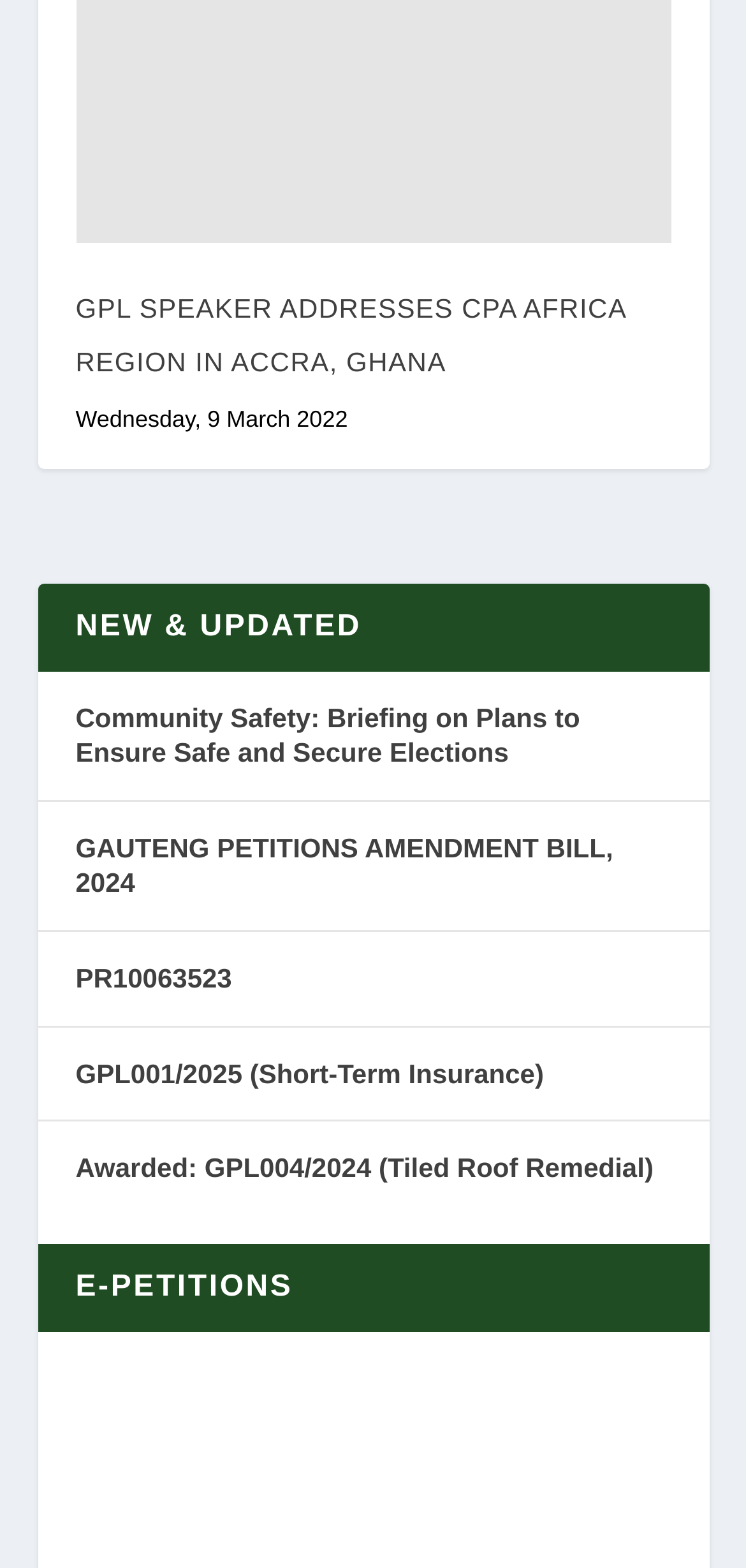Give the bounding box coordinates for the element described as: "PR10063523".

[0.101, 0.614, 0.311, 0.634]